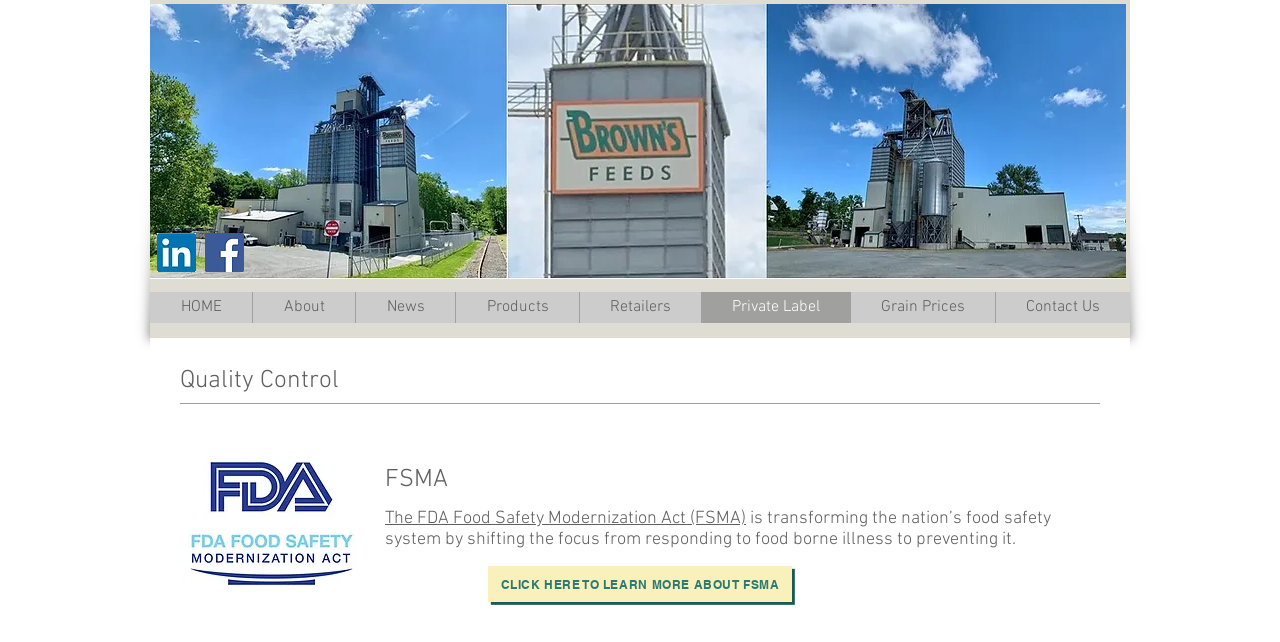Please give the bounding box coordinates of the area that should be clicked to fulfill the following instruction: "View the Doc1.jpg document". The coordinates should be in the format of four float numbers from 0 to 1, i.e., [left, top, right, bottom].

[0.123, 0.363, 0.153, 0.424]